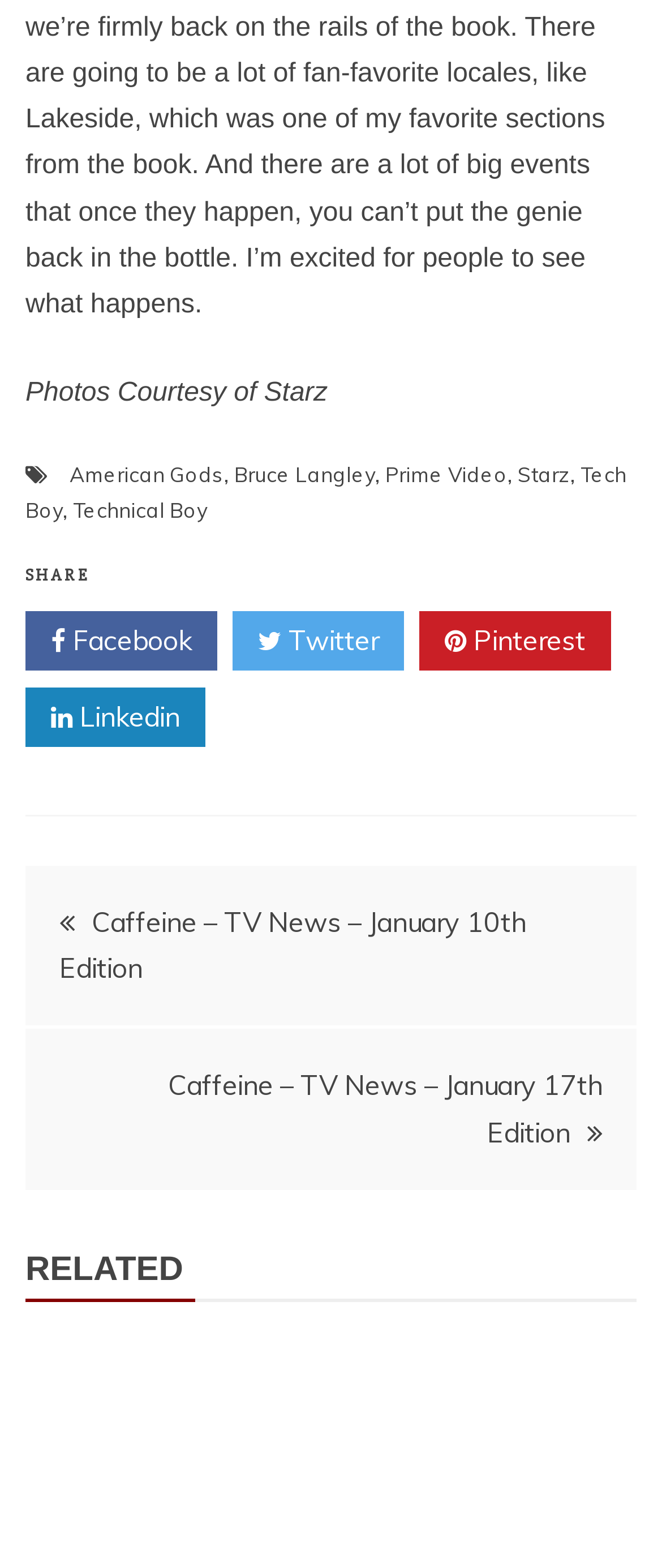What is the title of the first post?
With the help of the image, please provide a detailed response to the question.

The post navigation section of the webpage lists two posts, and the first one is titled 'Caffeine – TV News – January 10th Edition'.